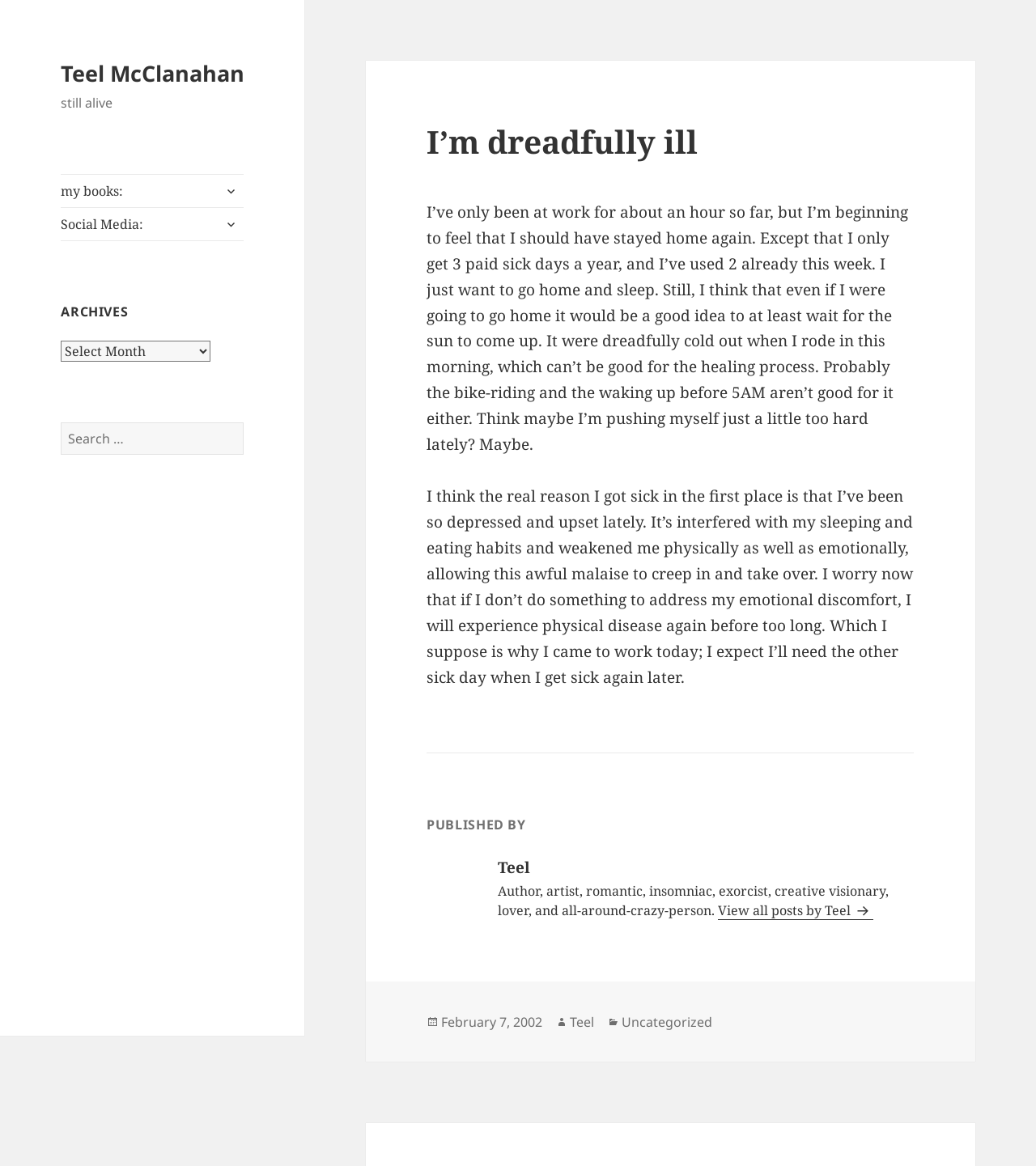What is the category of the post?
Use the image to answer the question with a single word or phrase.

Uncategorized